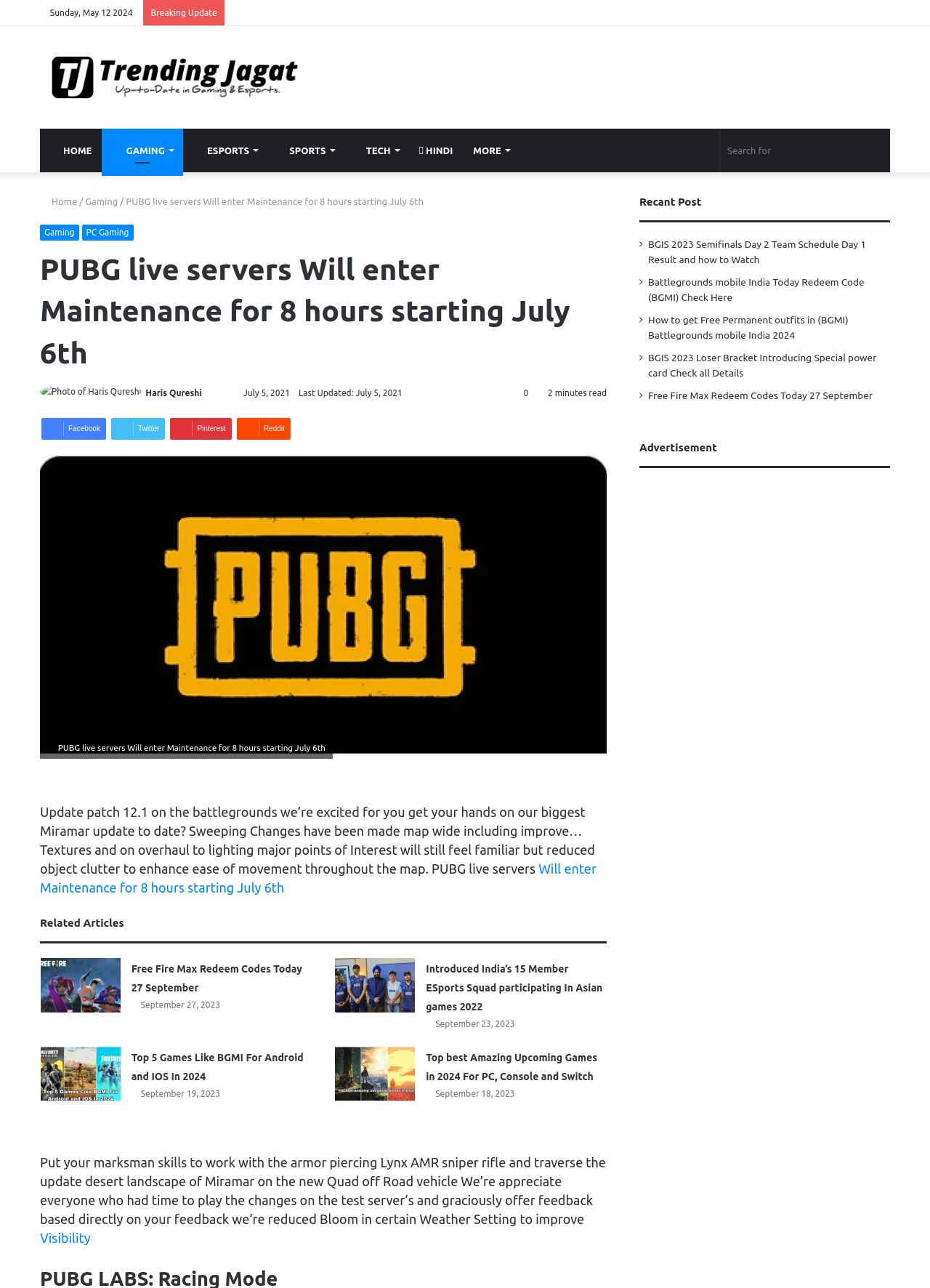Please provide the bounding box coordinates for the UI element as described: "Search for". The coordinates must be four floats between 0 and 1, represented as [left, top, right, bottom].

[0.926, 0.1, 0.957, 0.134]